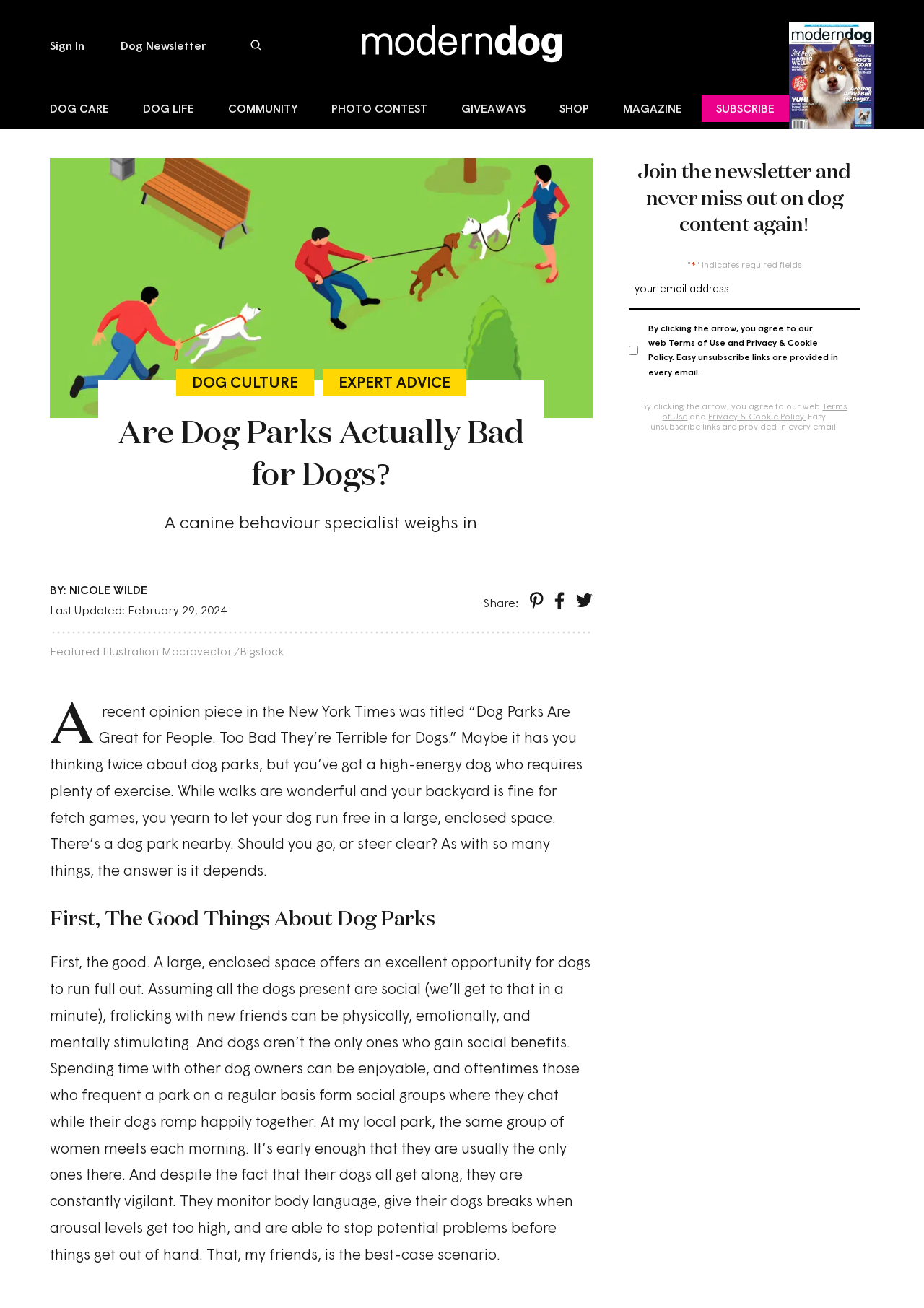Could you specify the bounding box coordinates for the clickable section to complete the following instruction: "Learn about Estate Planning Lawyers"?

None